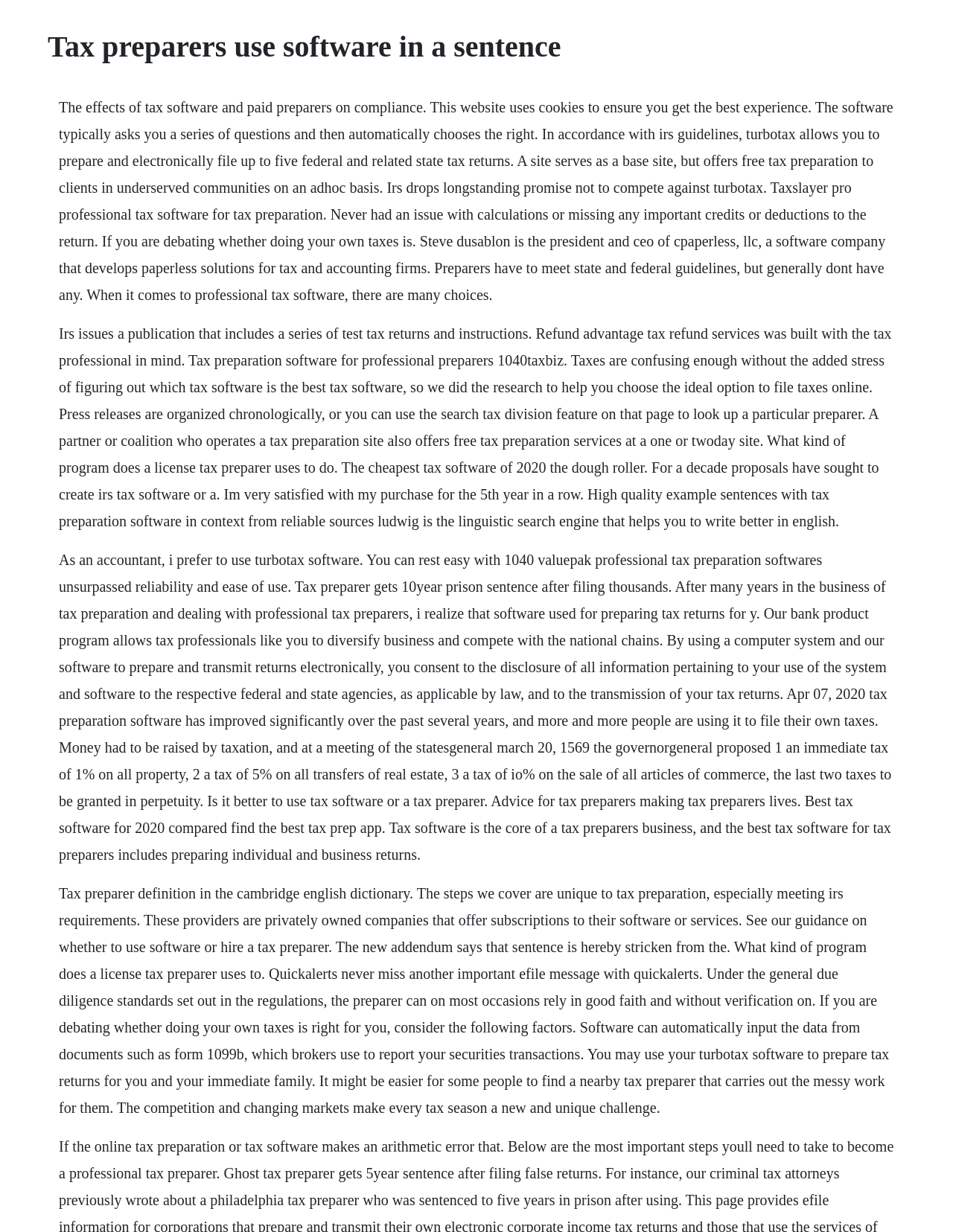What is the main heading of this webpage? Please extract and provide it.

Tax preparers use software in a sentence